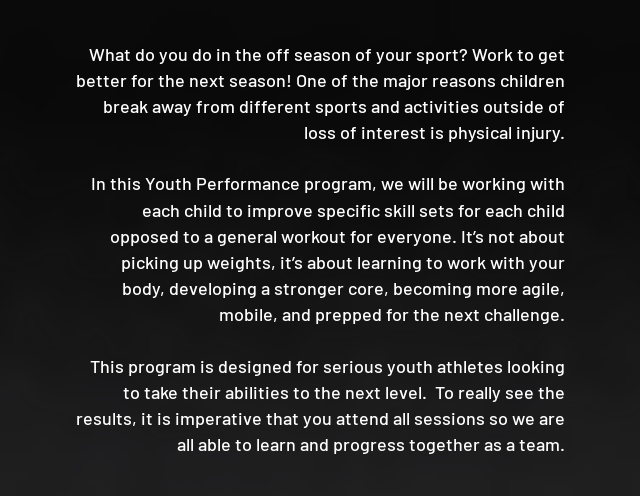Consider the image and give a detailed and elaborate answer to the question: 
What is the primary goal of training during the off-season?

The caption emphasizes the importance of training during the off-season to enhance performance in their respective sports, which is the primary goal of the motivational text aimed at youth athletes.